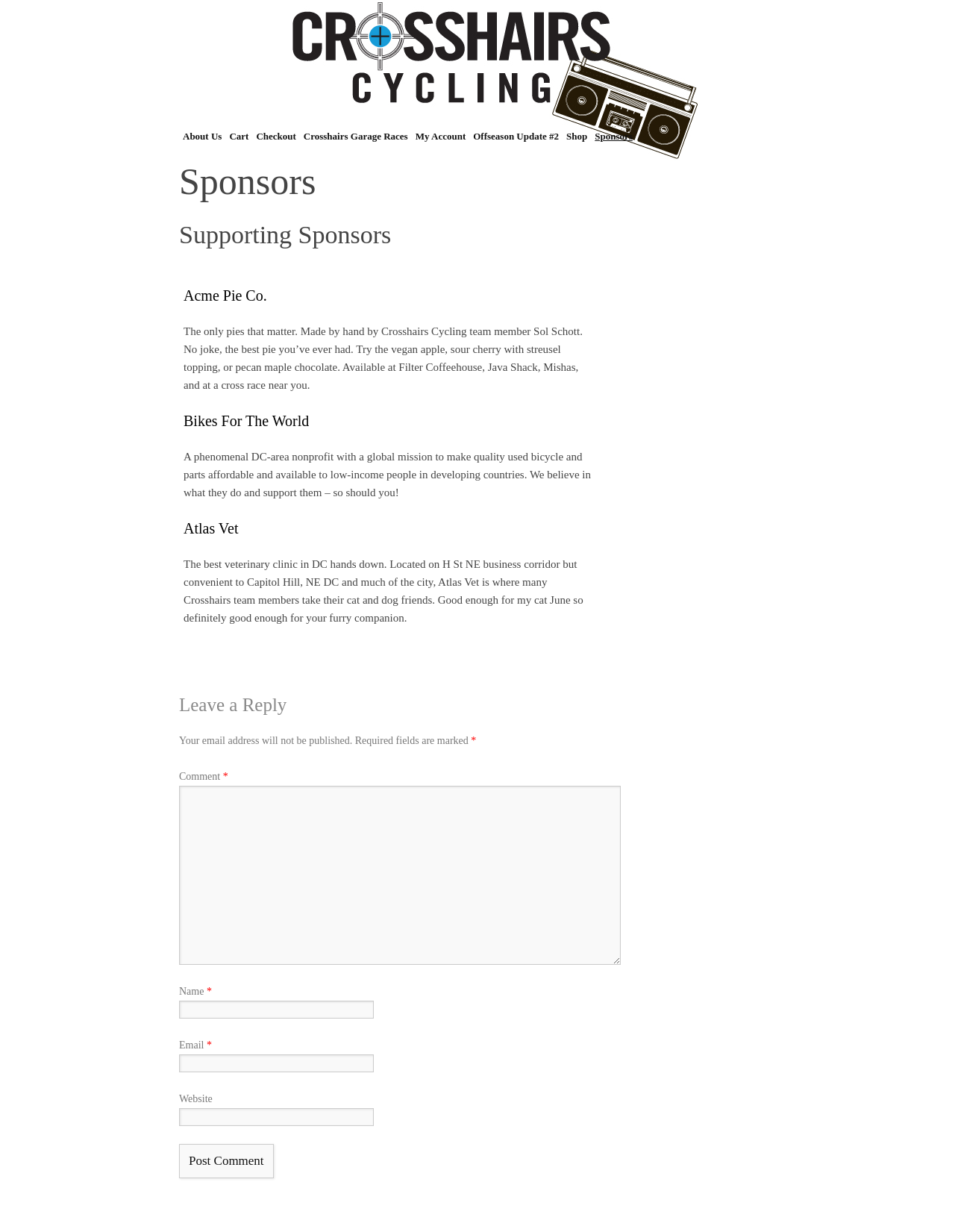Determine the bounding box coordinates of the section to be clicked to follow the instruction: "Click on the Post Comment button". The coordinates should be given as four float numbers between 0 and 1, formatted as [left, top, right, bottom].

[0.188, 0.929, 0.286, 0.956]